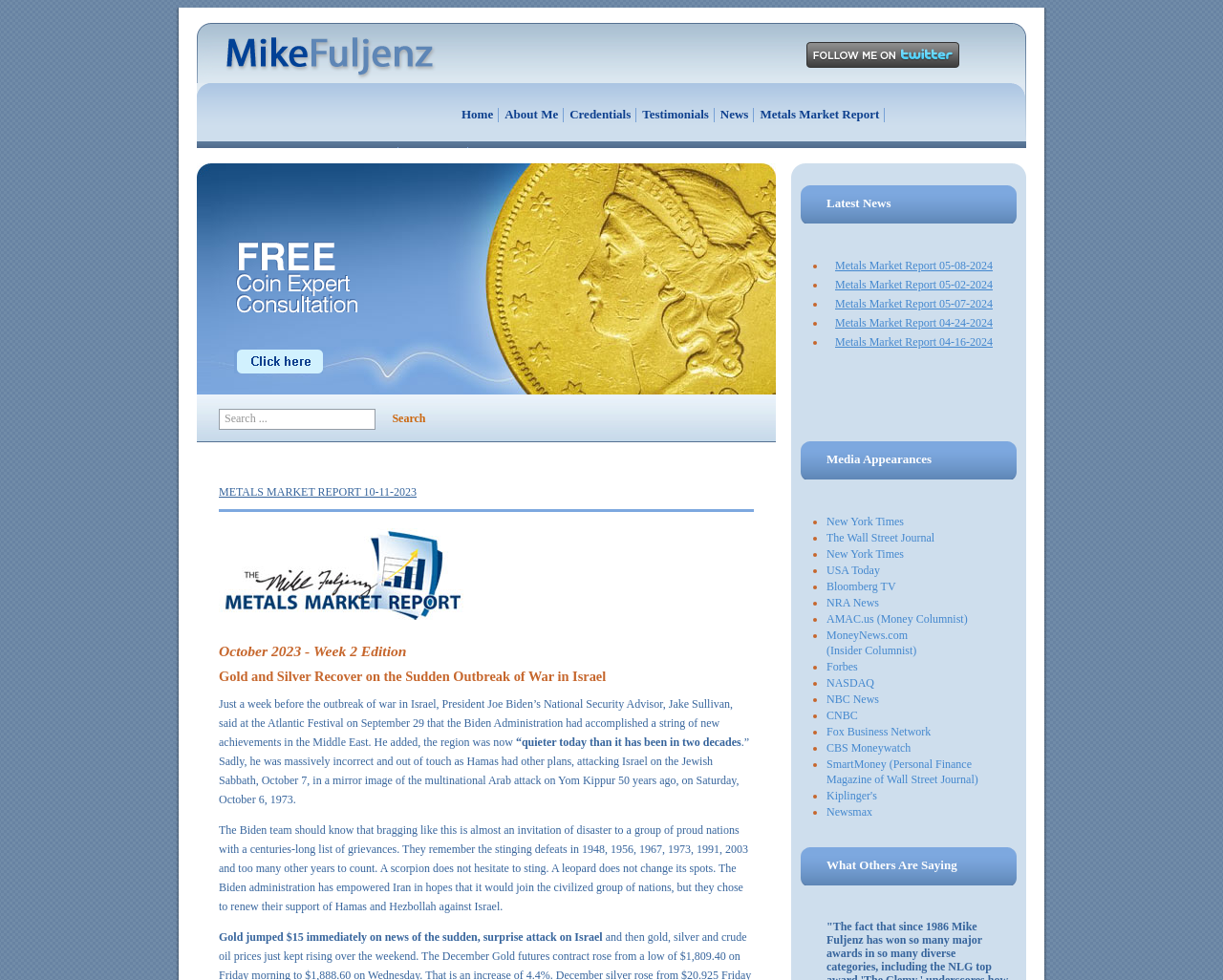Locate the bounding box coordinates of the clickable region to complete the following instruction: "View the 'Metals Market Report 05-08-2024'."

[0.676, 0.263, 0.826, 0.282]